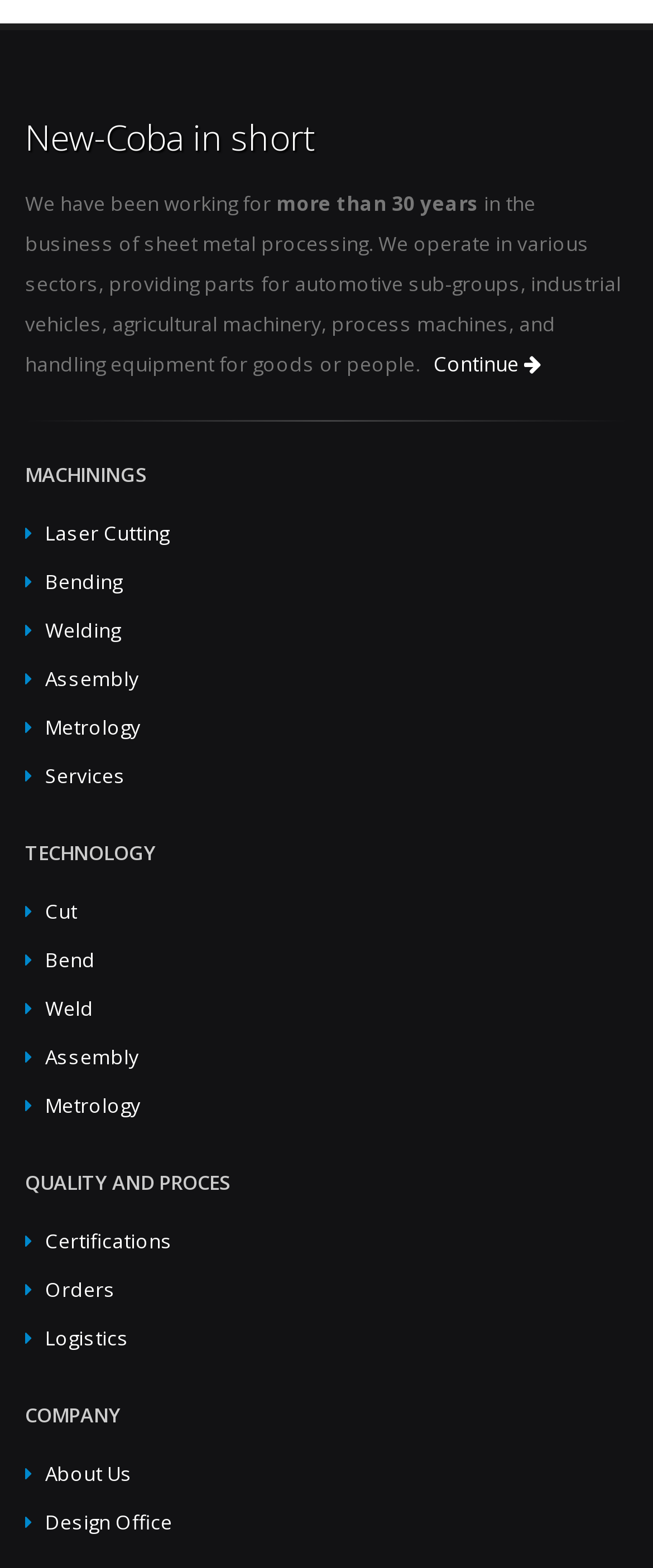How many headings are there on the webpage?
Please answer using one word or phrase, based on the screenshot.

4